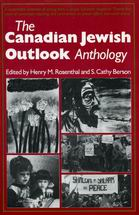With reference to the screenshot, provide a detailed response to the question below:
What is the focus of the anthology?

The caption states that the title of the anthology 'emphasizes the anthology's focus on Jewish perspectives in Canada', indicating that the book explores the experiences and viewpoints of Jewish people in Canada.